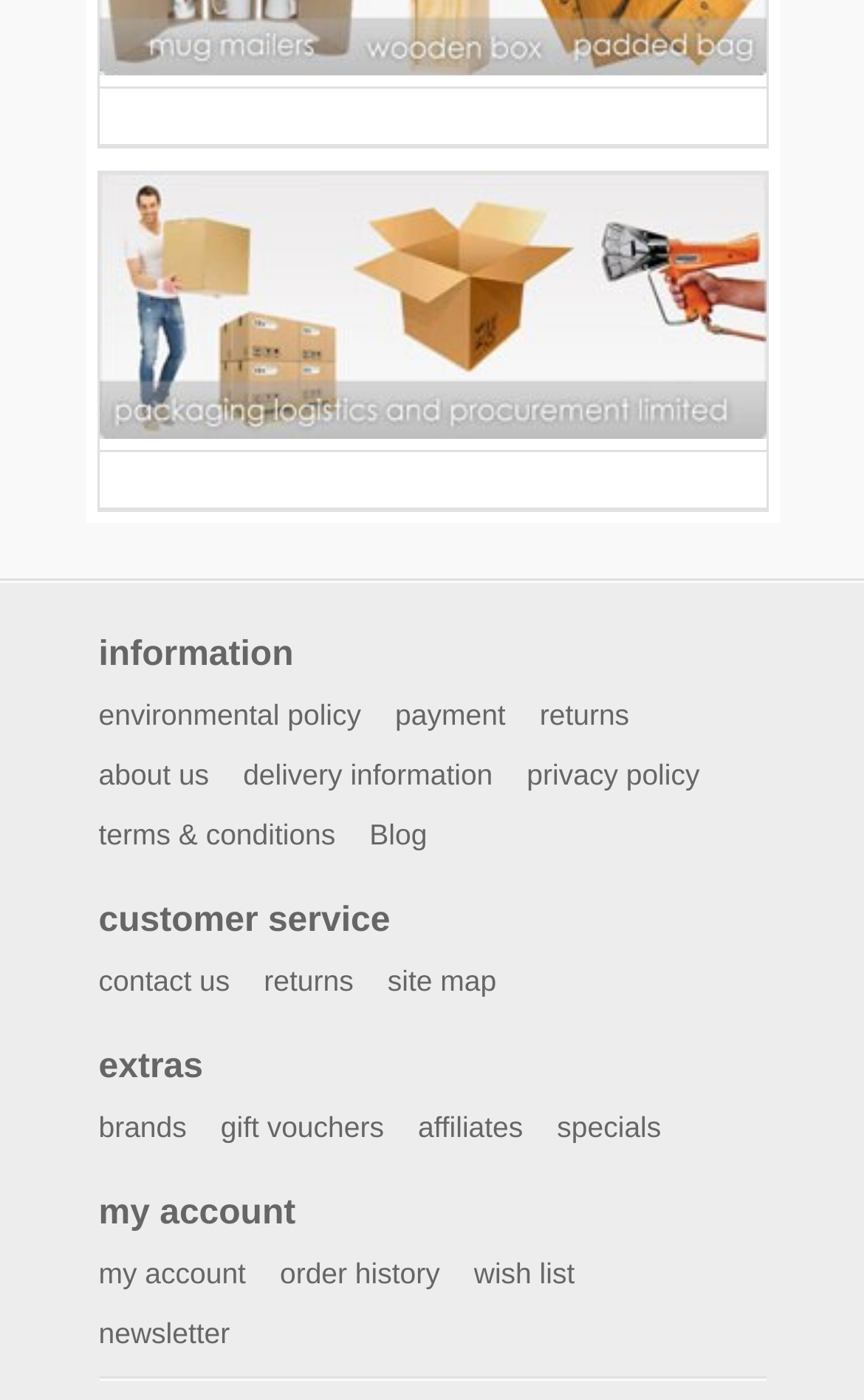Find the bounding box coordinates of the element to click in order to complete this instruction: "Go to my account". The bounding box coordinates must be four float numbers between 0 and 1, denoted as [left, top, right, bottom].

[0.114, 0.897, 0.285, 0.94]